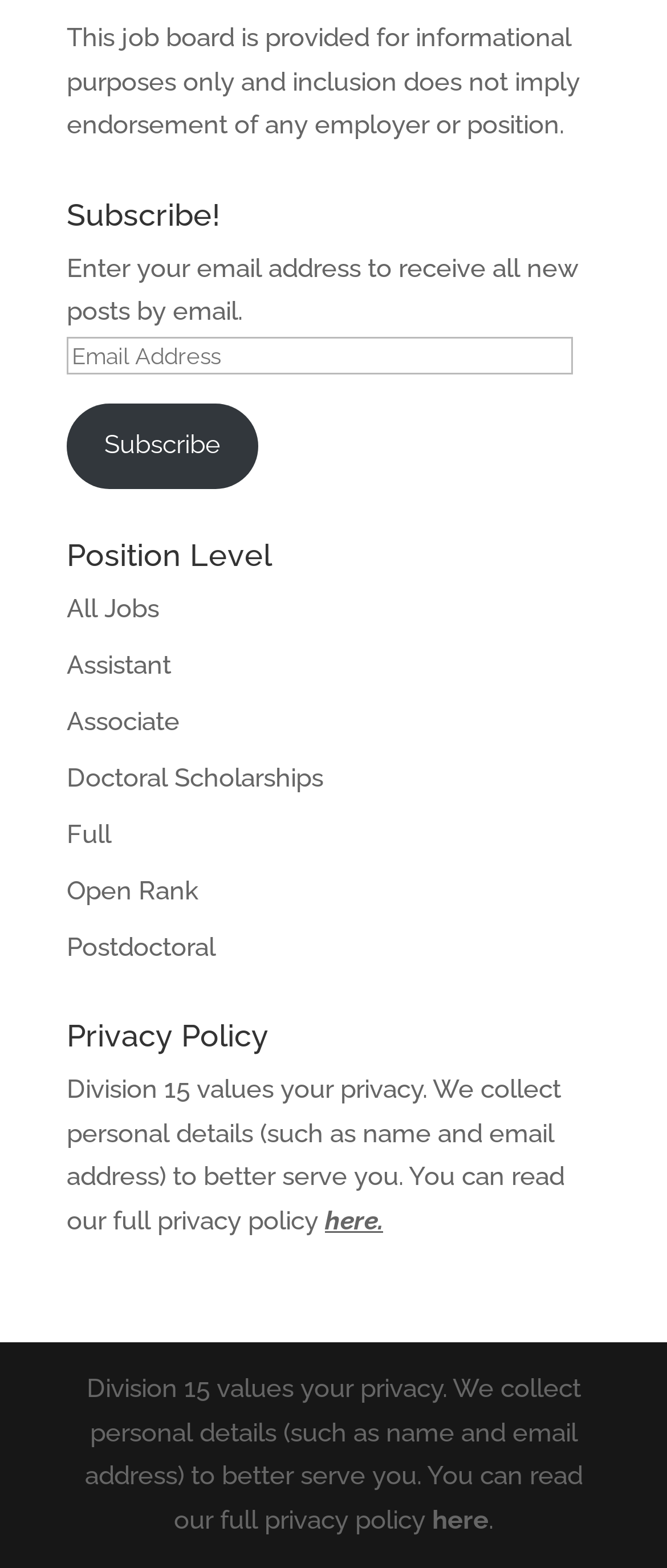Give a one-word or short phrase answer to the question: 
What is the purpose of entering an email address?

To receive new posts by email